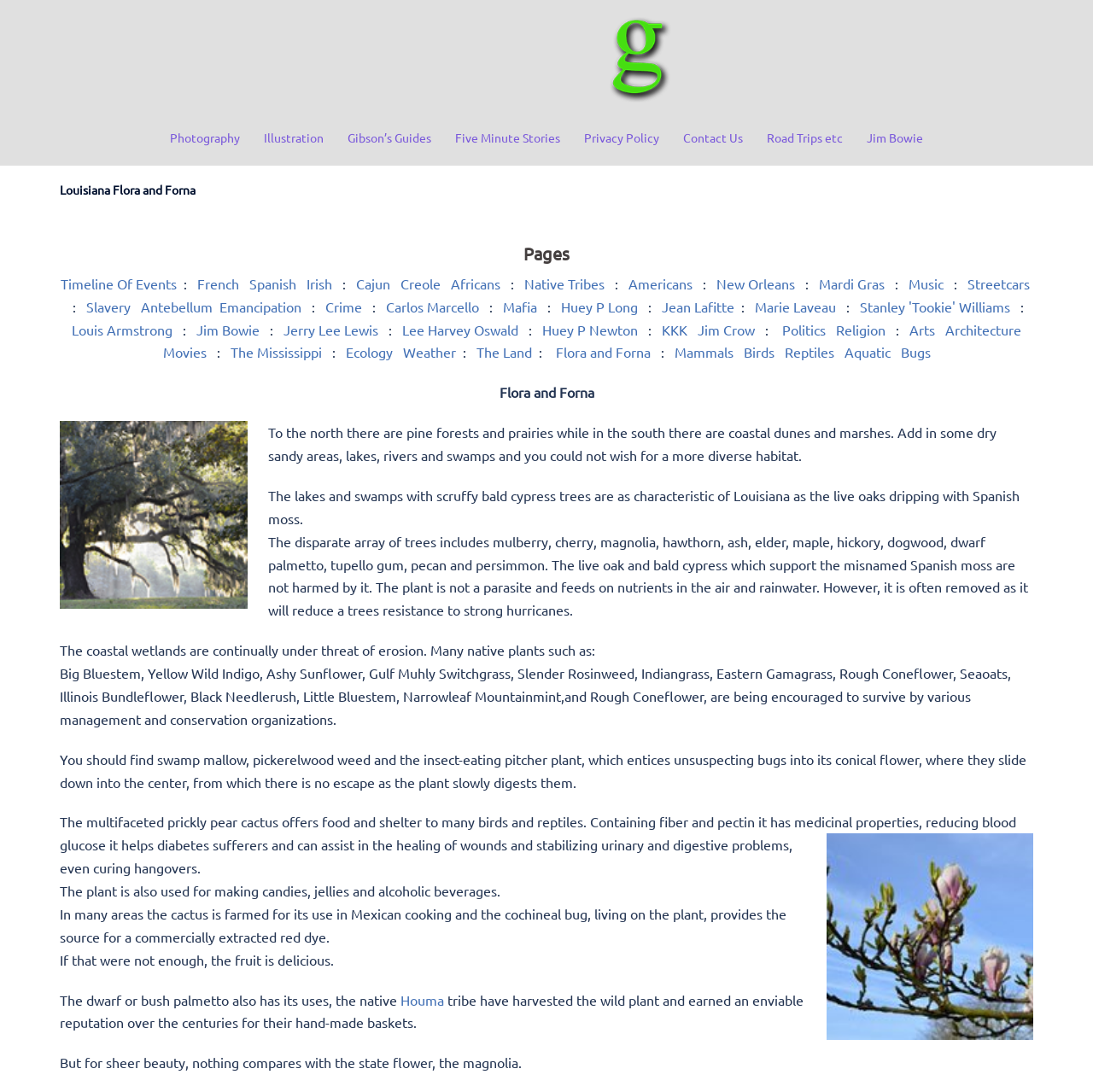Extract the bounding box of the UI element described as: "Mammals Birds Reptiles Aquatic Bugs".

[0.617, 0.315, 0.851, 0.33]